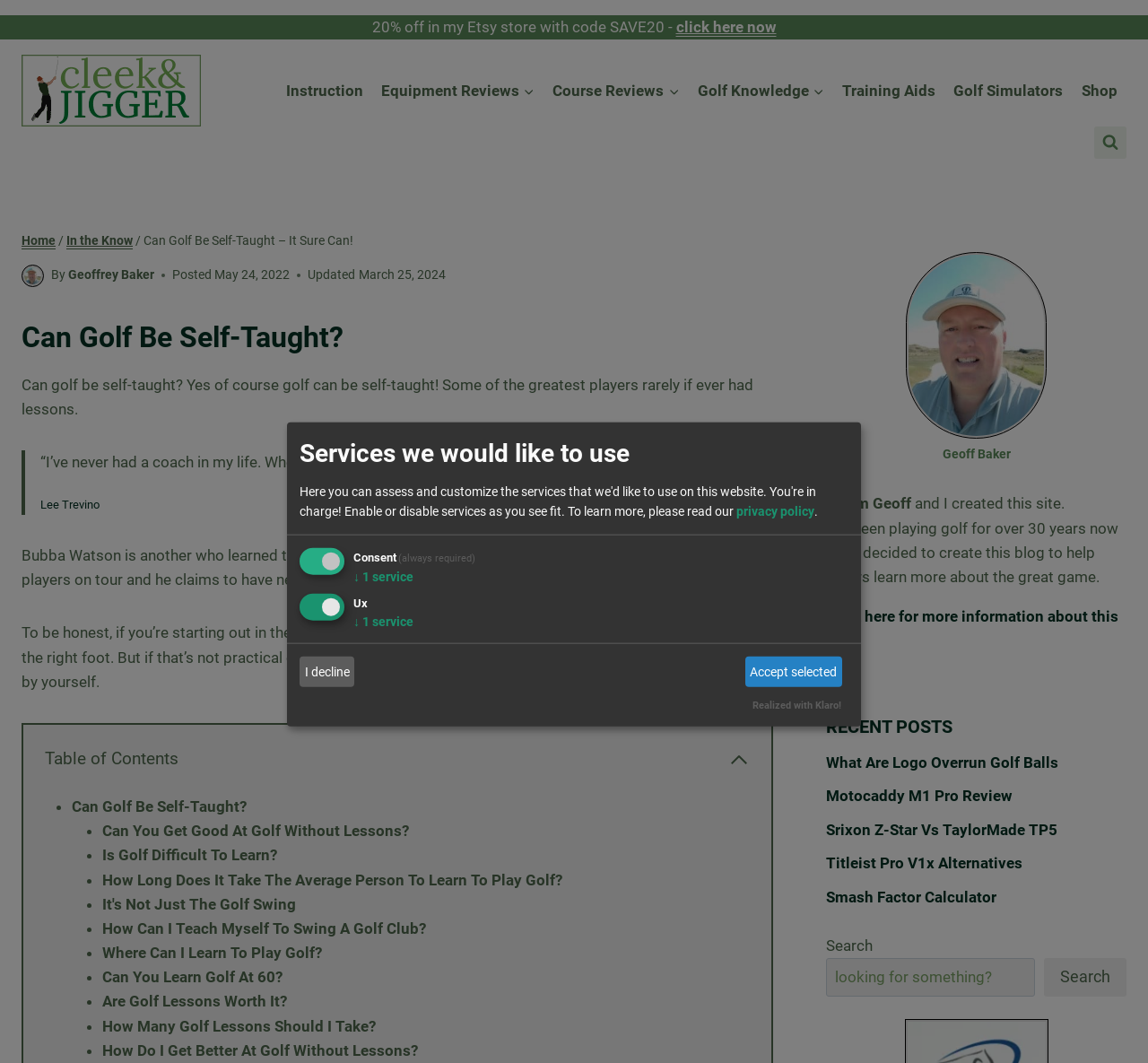What is the main idea of the text?
Could you answer the question in a detailed manner, providing as much information as possible?

The text argues that golf can be self-taught, citing examples of professional golfers who have learned the game without lessons, and providing advice for those who want to learn golf on their own.